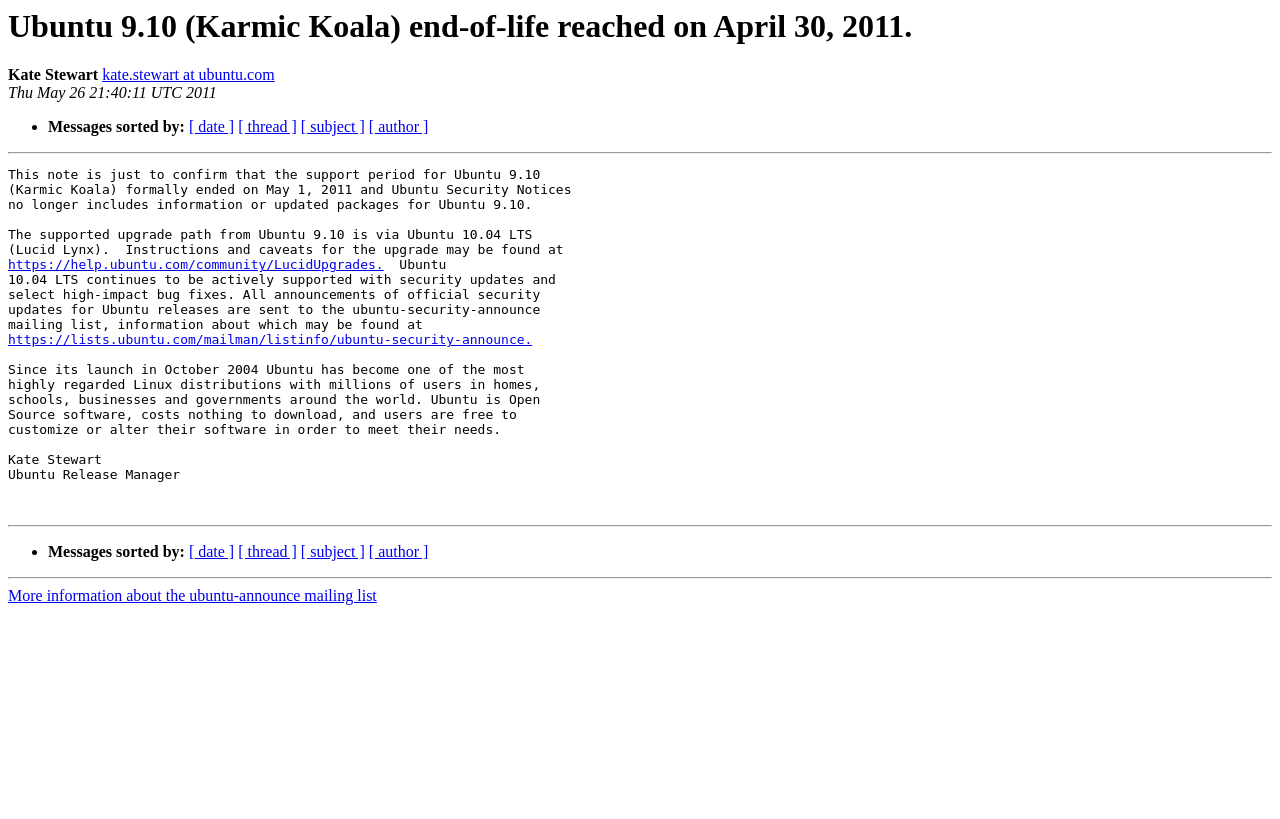Who is the Ubuntu Release Manager?
Look at the webpage screenshot and answer the question with a detailed explanation.

The webpage mentions 'Kate Stewart
Ubuntu Release Manager' at the end of the page, which indicates that Kate Stewart is the Ubuntu Release Manager.